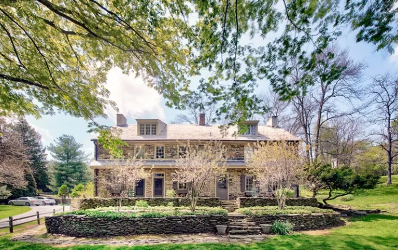Respond with a single word or phrase:
What type of atmosphere does the surrounding garden contribute to?

serene